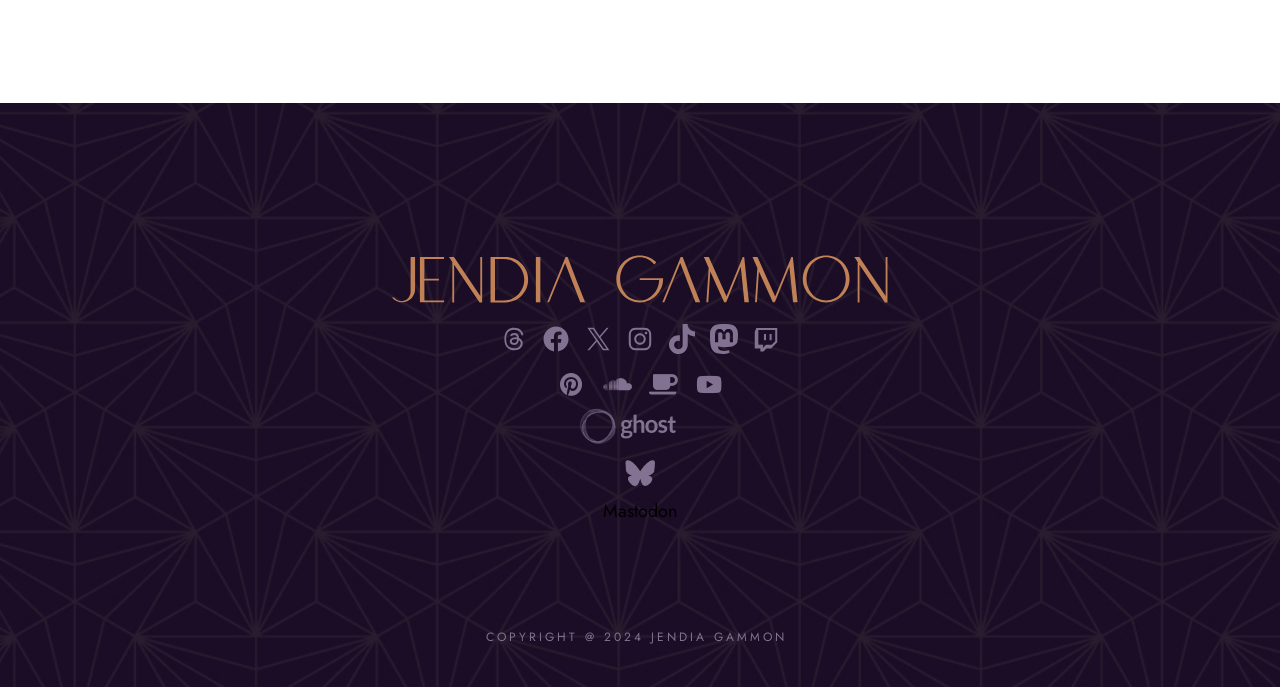Bounding box coordinates are specified in the format (top-left x, top-left y, bottom-right x, bottom-right y). All values are floating point numbers bounded between 0 and 1. Please provide the bounding box coordinate of the region this sentence describes: alt="Bluesky Purple" title="bluesky-purple"

[0.488, 0.669, 0.512, 0.708]